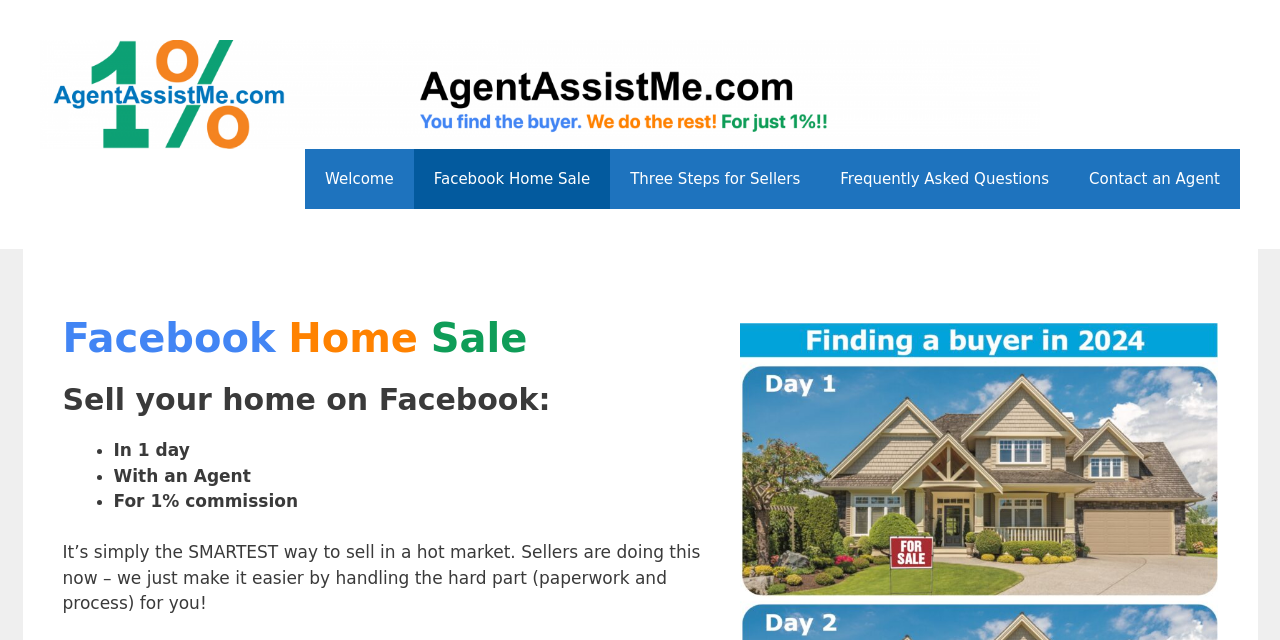Determine the main headline of the webpage and provide its text.

Facebook Home Sale